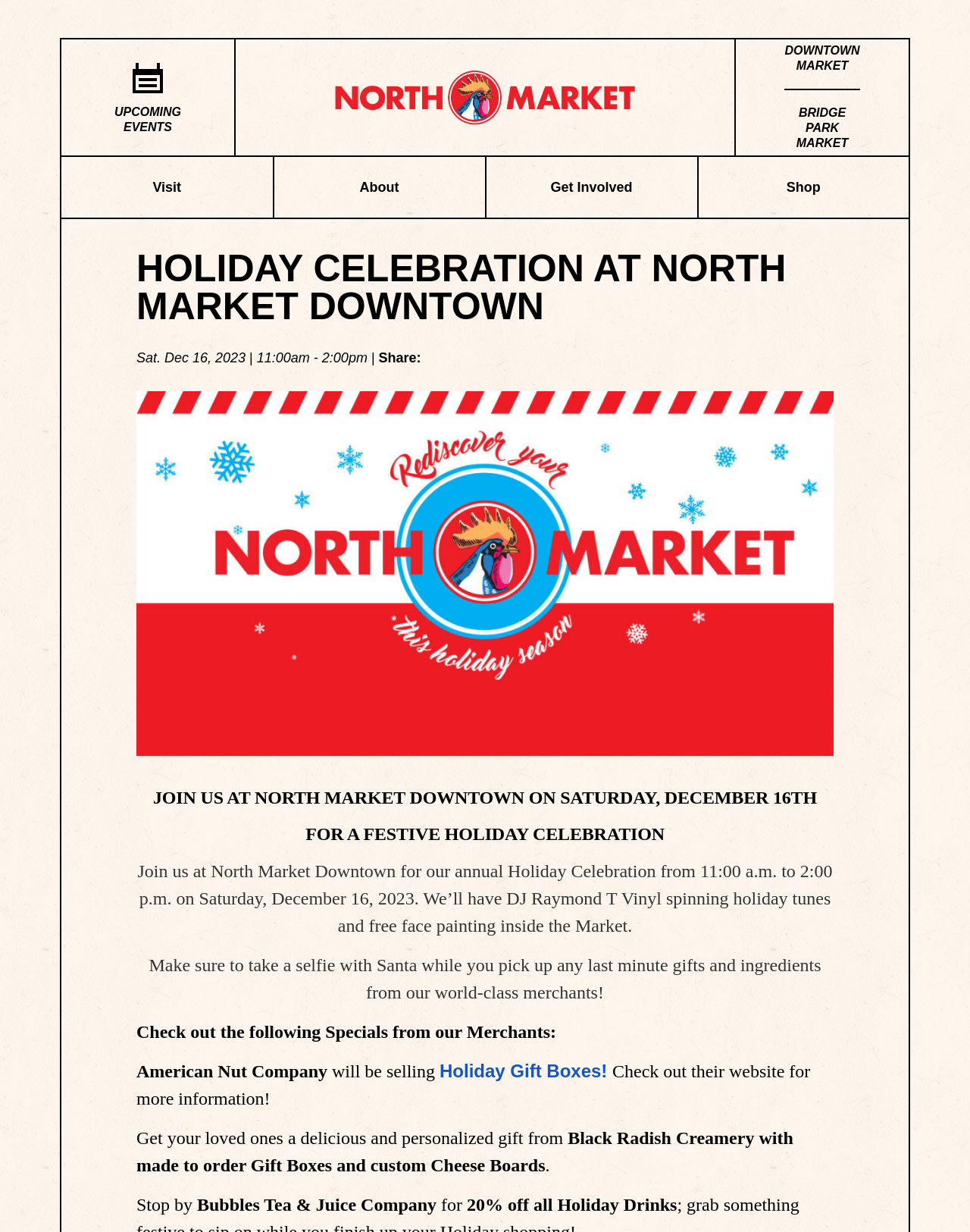Give the bounding box coordinates for this UI element: "credit score". The coordinates should be four float numbers between 0 and 1, arranged as [left, top, right, bottom].

None